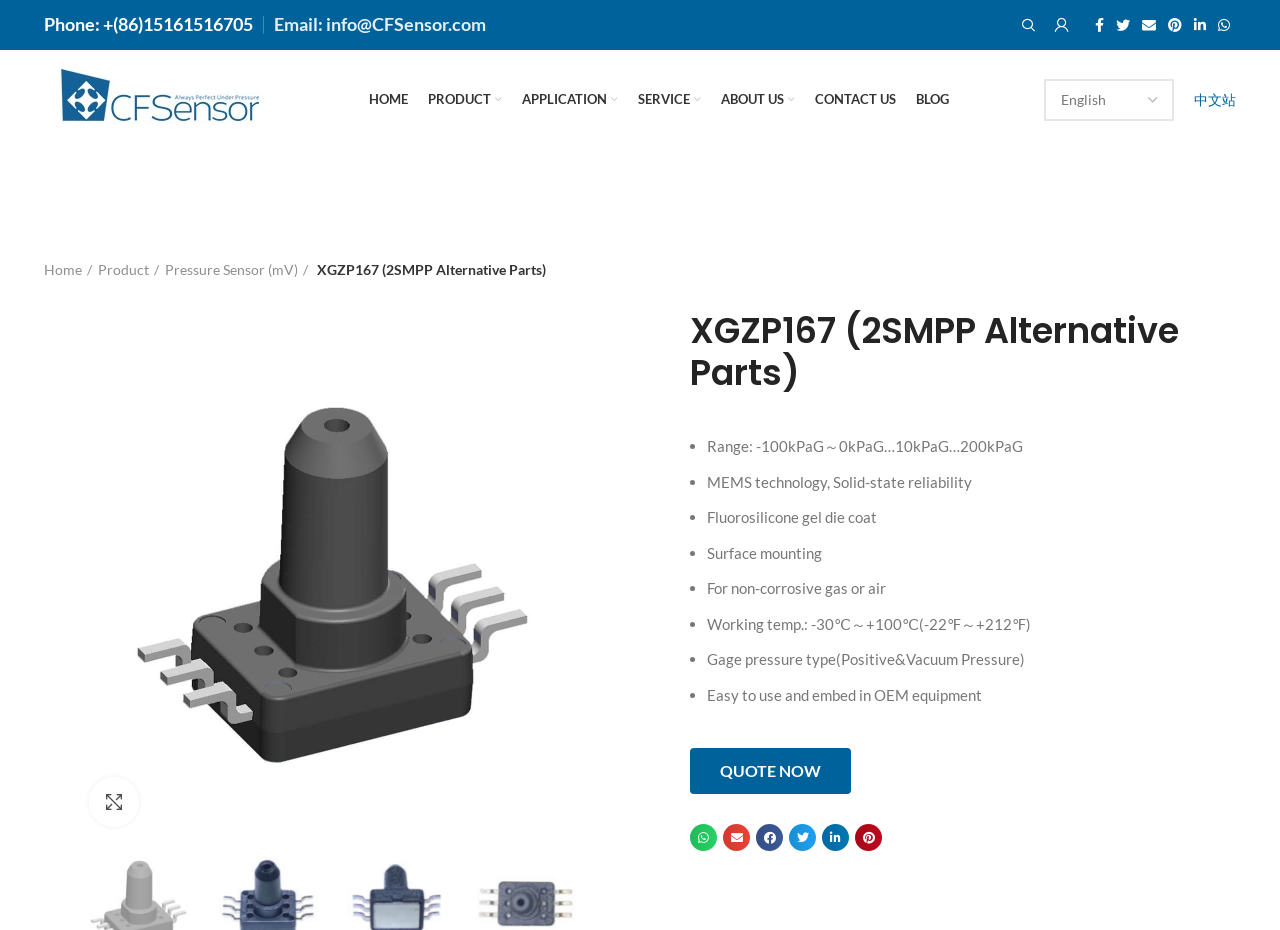How many images of the XGZP167 pressure sensor are shown on the webpage?
Based on the image, please offer an in-depth response to the question.

There are two images of the XGZP167 pressure sensor shown on the webpage, which can be found in the product description section, labeled as '167-01' and '167-2'.